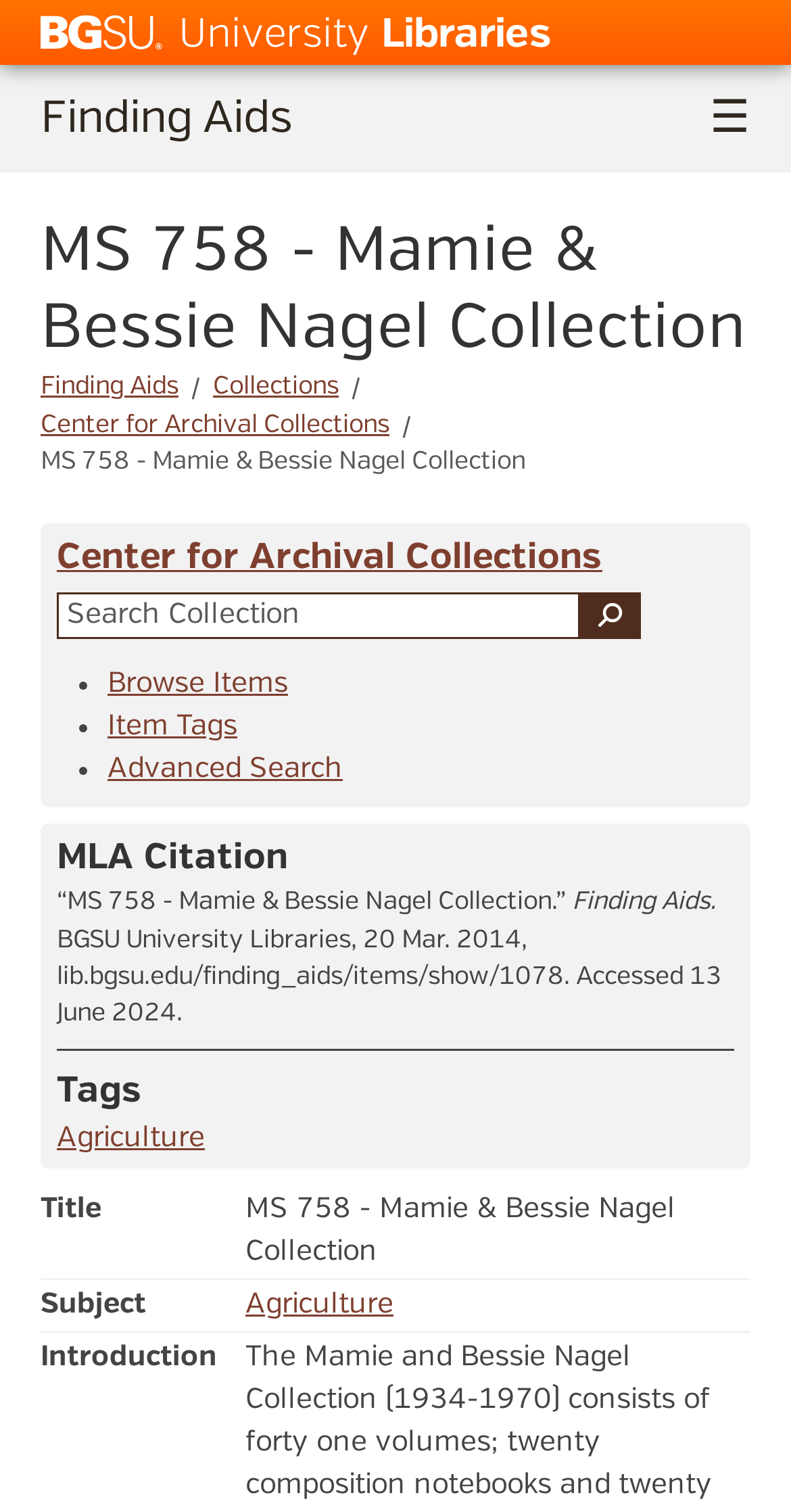Determine the bounding box for the described UI element: "☰".

[0.897, 0.056, 0.949, 0.101]